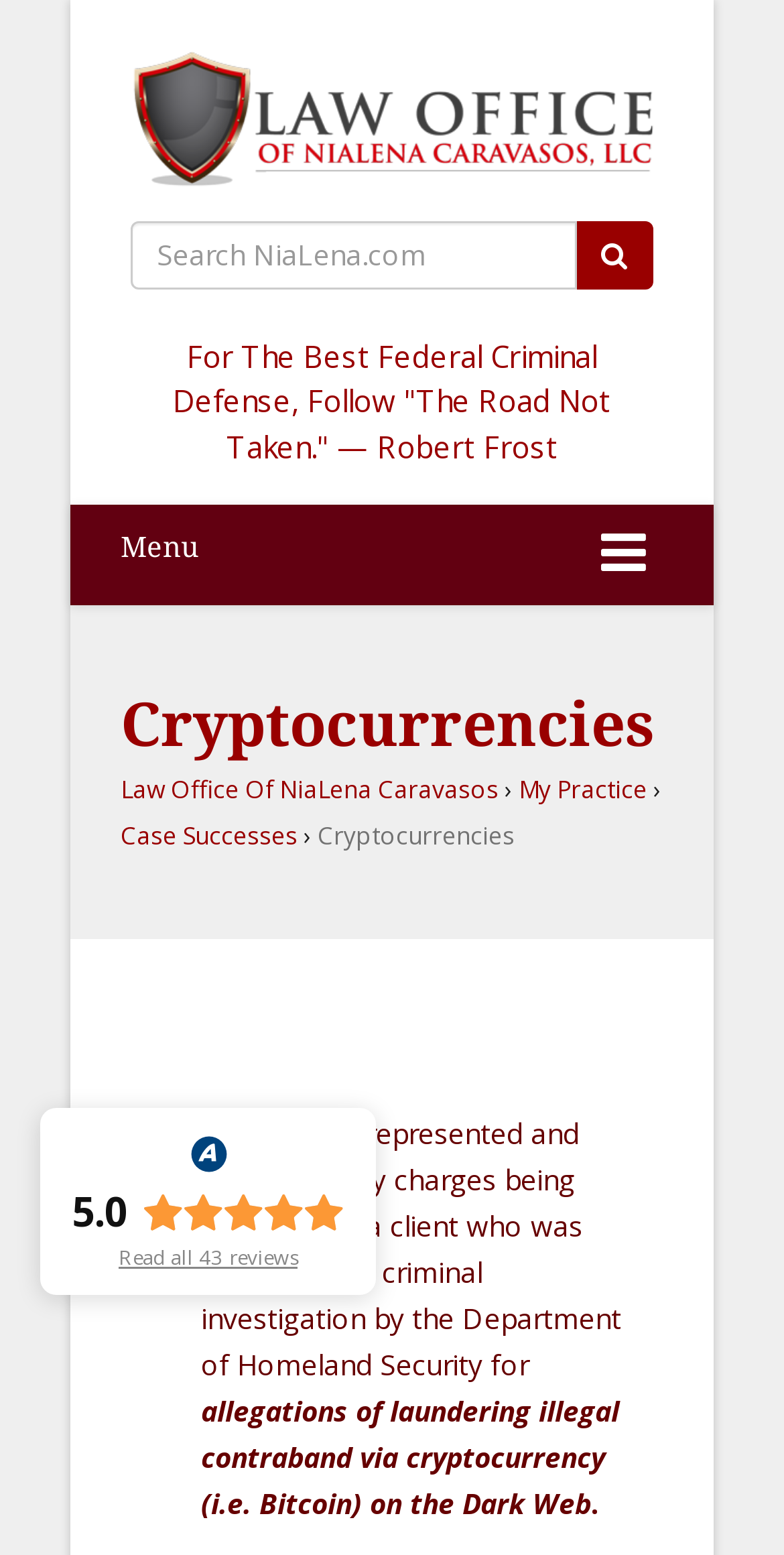Describe all significant elements and features of the webpage.

This webpage appears to be a law firm's website, specifically showcasing case successes related to cryptocurrencies. At the top, there is a logo and a link to the "Law Office Of NiaLena Caravasos" on the left, accompanied by a search bar on the right. Below the search bar, there is a heading that quotes Robert Frost, "For The Best Federal Criminal Defense, Follow 'The Road Not Taken.' — Robert Frost".

On the left side, there is a menu button and a heading that reads "Cryptocurrencies". Below this heading, there are links to "Law Office Of NiaLena Caravasos", "My Practice", and "Case Successes". The "Case Successes" link is highlighted, indicating that it is the current page.

The main content of the page is a list of case successes, with the first item describing a successful representation of a client who was under federal criminal investigation by the Department of Homeland Security for allegations of laundering illegal contraband via cryptocurrency. This text is divided into two paragraphs.

On the right side of the page, there are several images, likely representing ratings or reviews, with a text "5.0" above them. Below these images, there is a text "Read all 43 reviews".